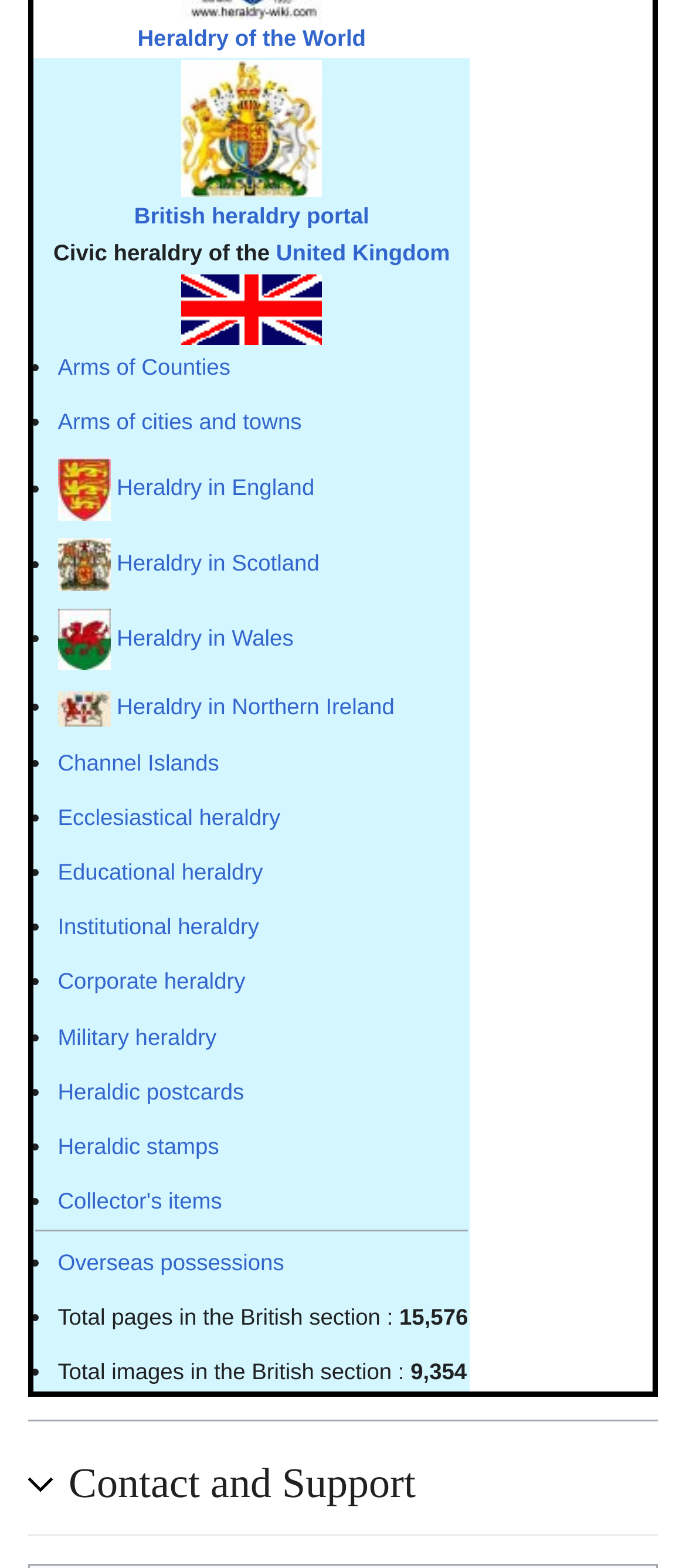Please provide a detailed answer to the question below by examining the image:
How many links are in the third row?

In the third row, there are seven links, 'Arms of Counties', 'Arms of cities and towns', 'England.jpg', 'Heraldry in England', 'Scotland.jpg', 'Heraldry in Scotland', and 'Wales.jpg', which are indicated by the link elements with the corresponding text.